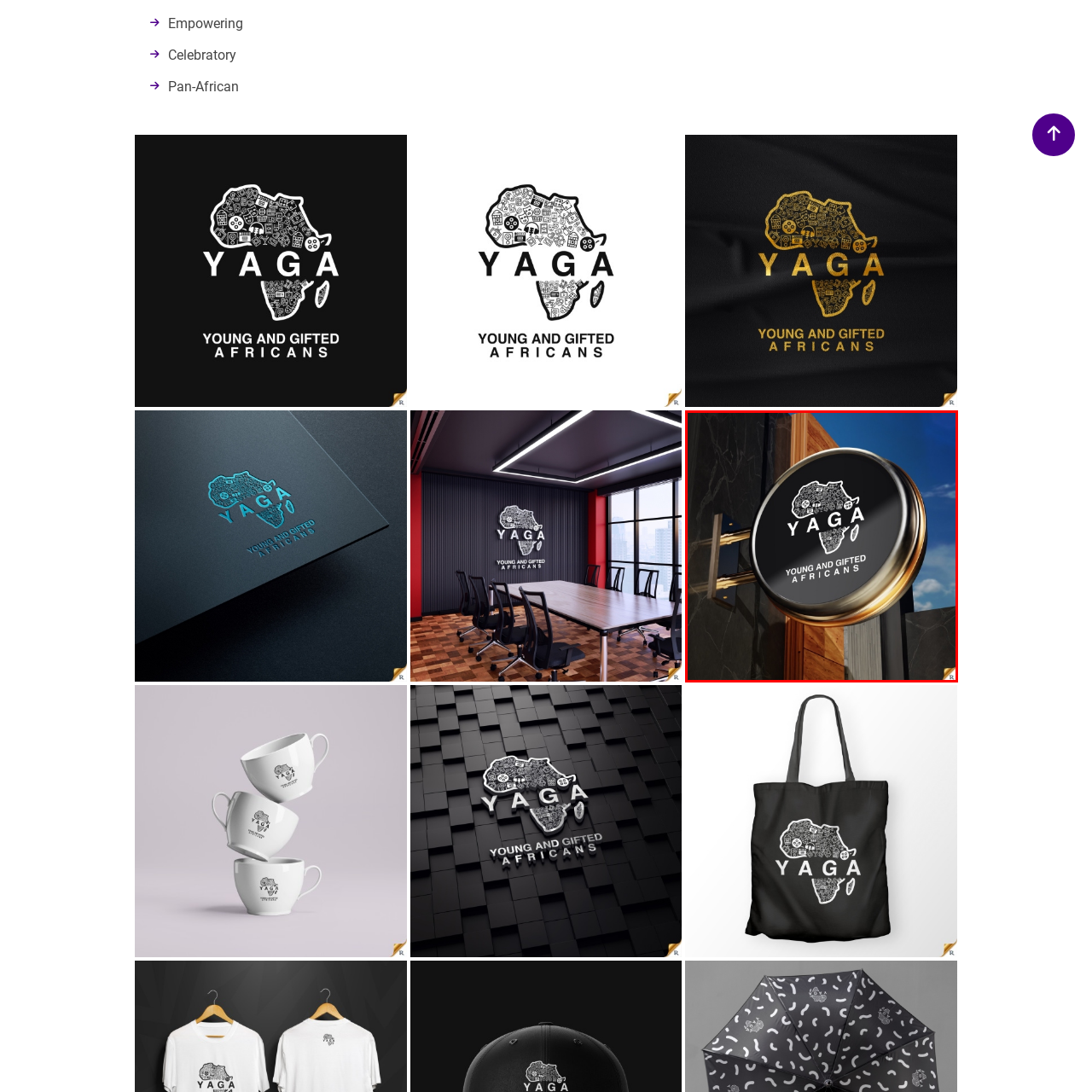Direct your gaze to the image circumscribed by the red boundary and deliver a thorough answer to the following question, drawing from the image's details: 
What is the shape of the sign?

The caption explicitly states that the image features a 'prominent circular sign' displaying the logo for 'YAGA', which suggests that the sign is circular in shape.